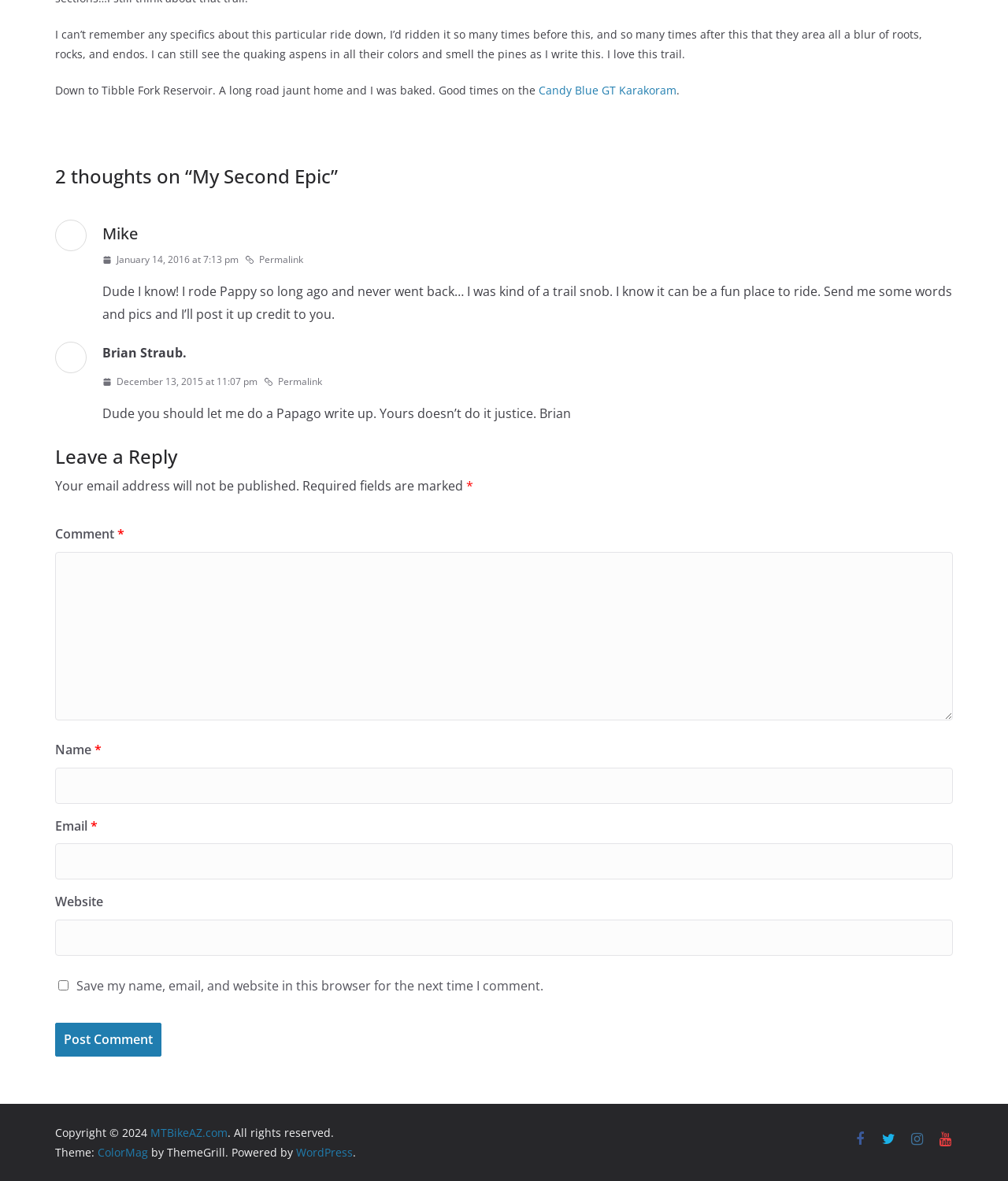Determine the bounding box coordinates for the element that should be clicked to follow this instruction: "Write a comment in the text box". The coordinates should be given as four float numbers between 0 and 1, in the format [left, top, right, bottom].

[0.055, 0.467, 0.945, 0.61]